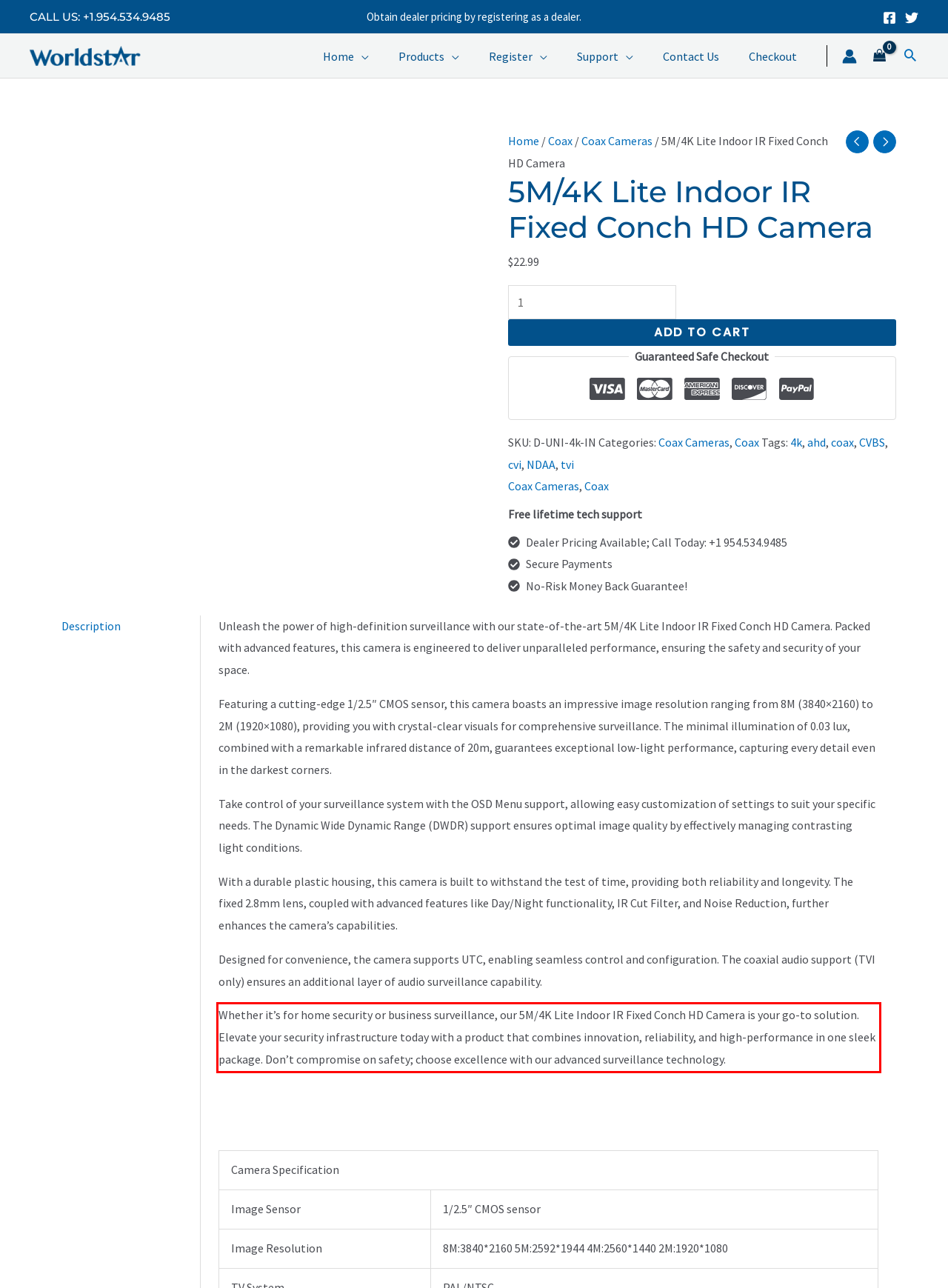Using the provided screenshot of a webpage, recognize the text inside the red rectangle bounding box by performing OCR.

Whether it’s for home security or business surveillance, our 5M/4K Lite Indoor IR Fixed Conch HD Camera is your go-to solution. Elevate your security infrastructure today with a product that combines innovation, reliability, and high-performance in one sleek package. Don’t compromise on safety; choose excellence with our advanced surveillance technology.